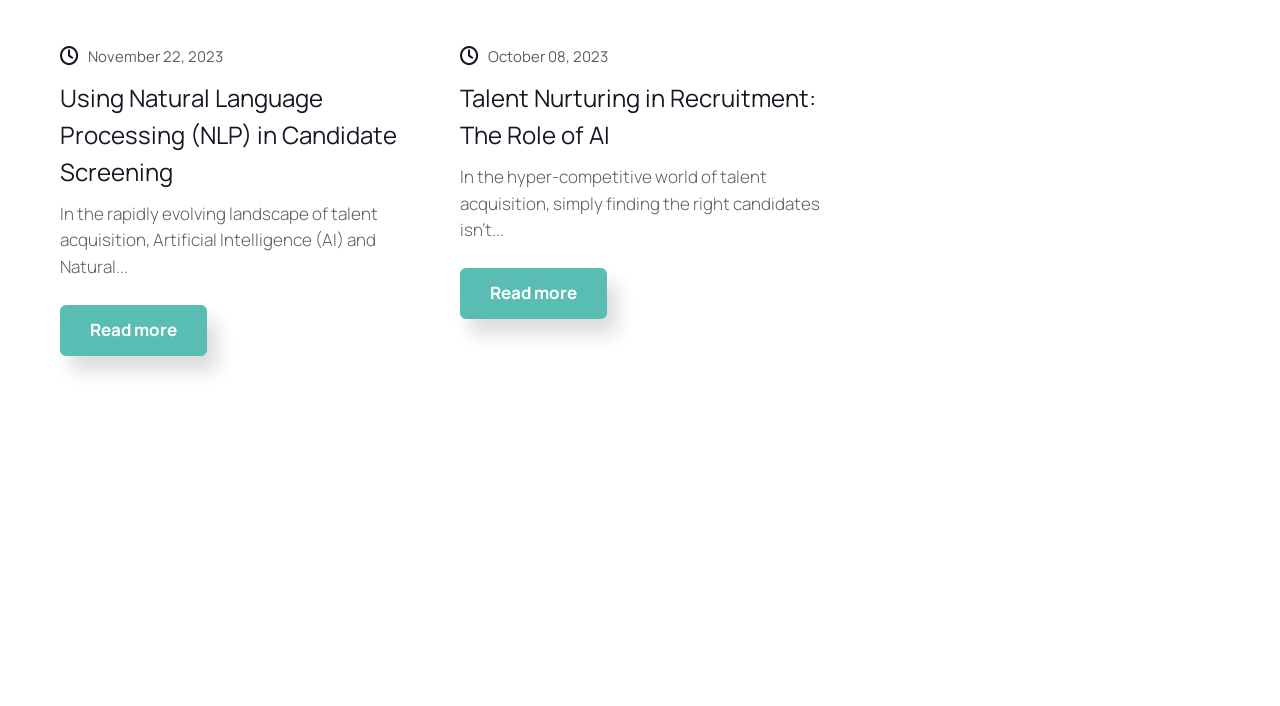Please identify the bounding box coordinates of the element that needs to be clicked to execute the following command: "View the article about talent nurturing in recruitment". Provide the bounding box using four float numbers between 0 and 1, formatted as [left, top, right, bottom].

[0.359, 0.115, 0.638, 0.214]